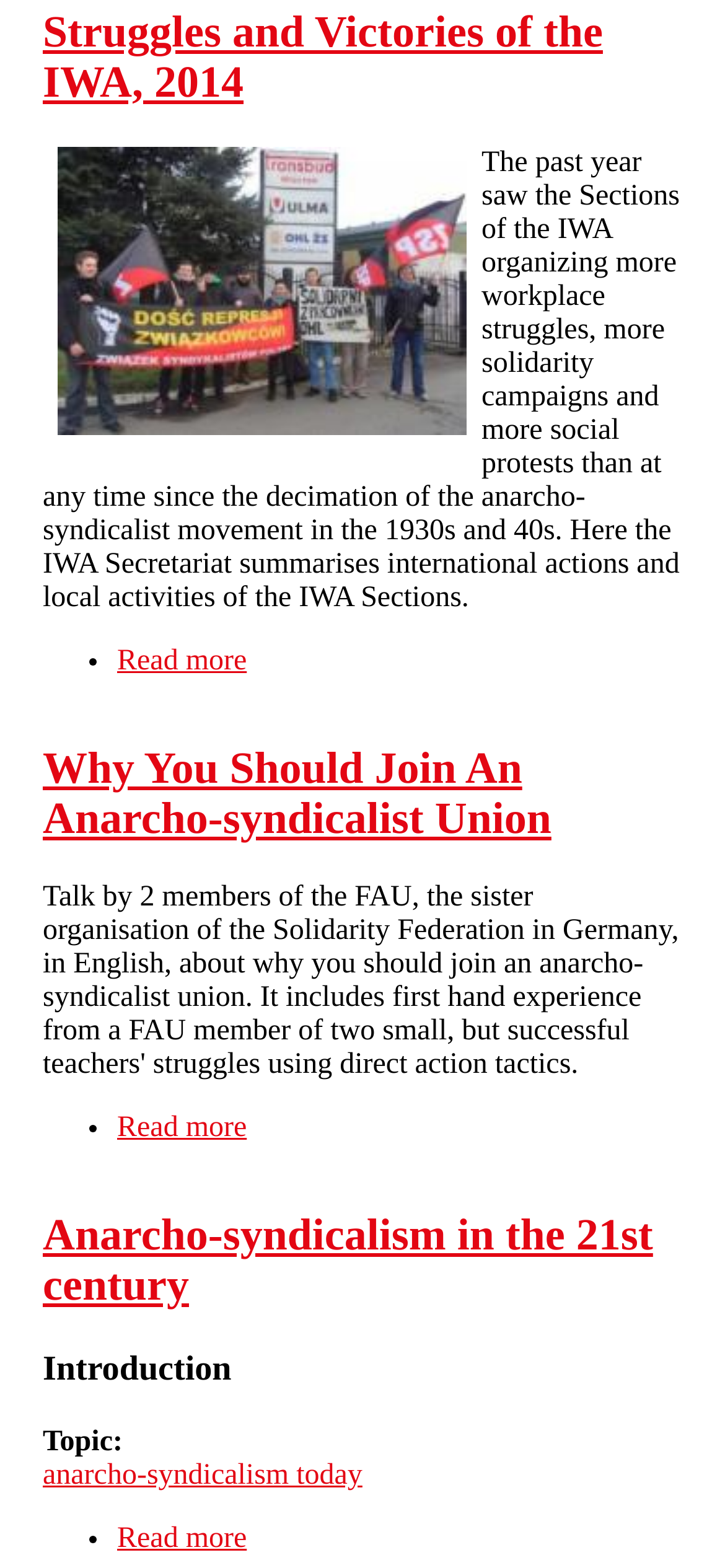How many footer elements are on this webpage?
Refer to the screenshot and respond with a concise word or phrase.

4